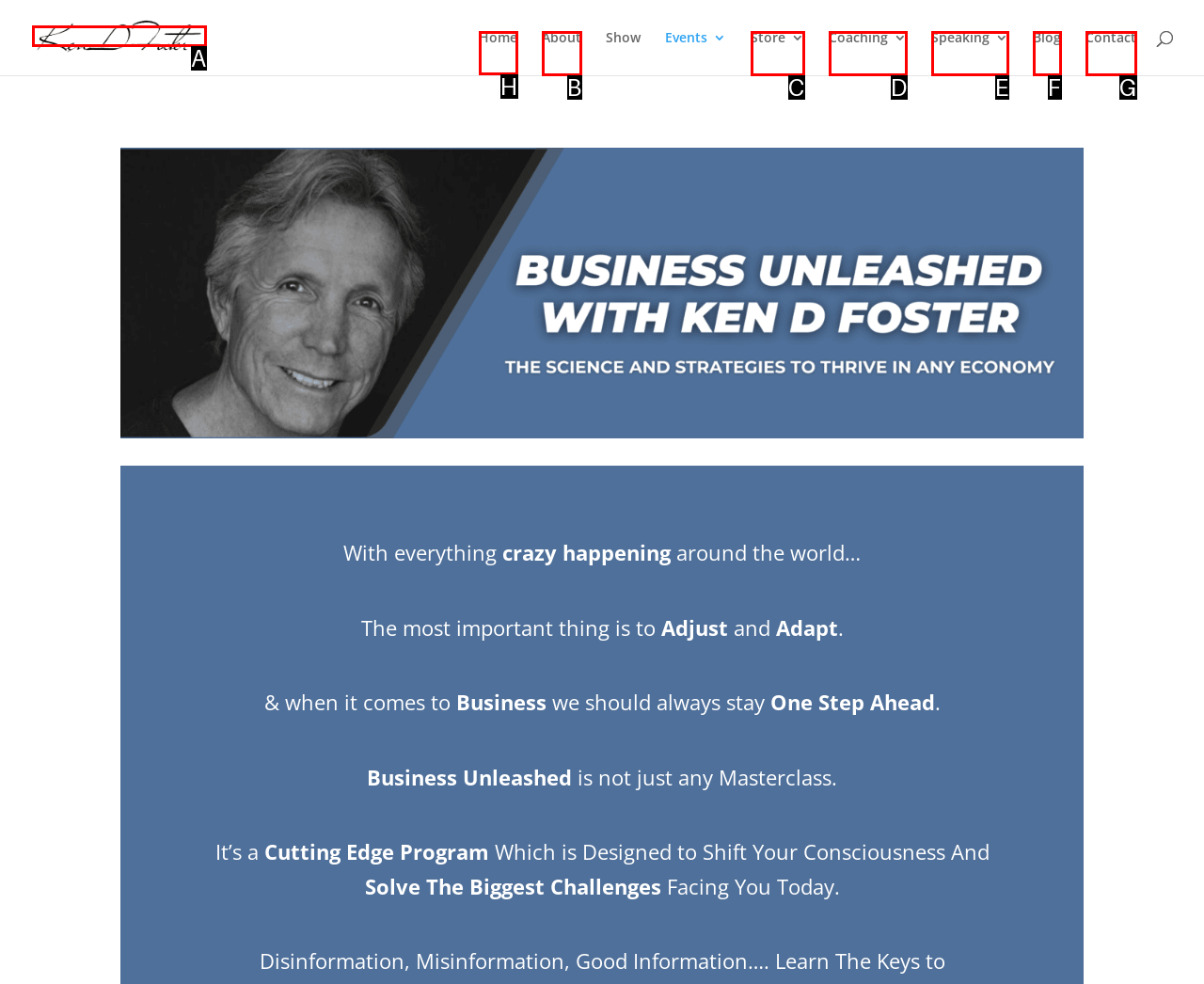Choose the letter of the UI element necessary for this task: Click on the 'Home' link
Answer with the correct letter.

H